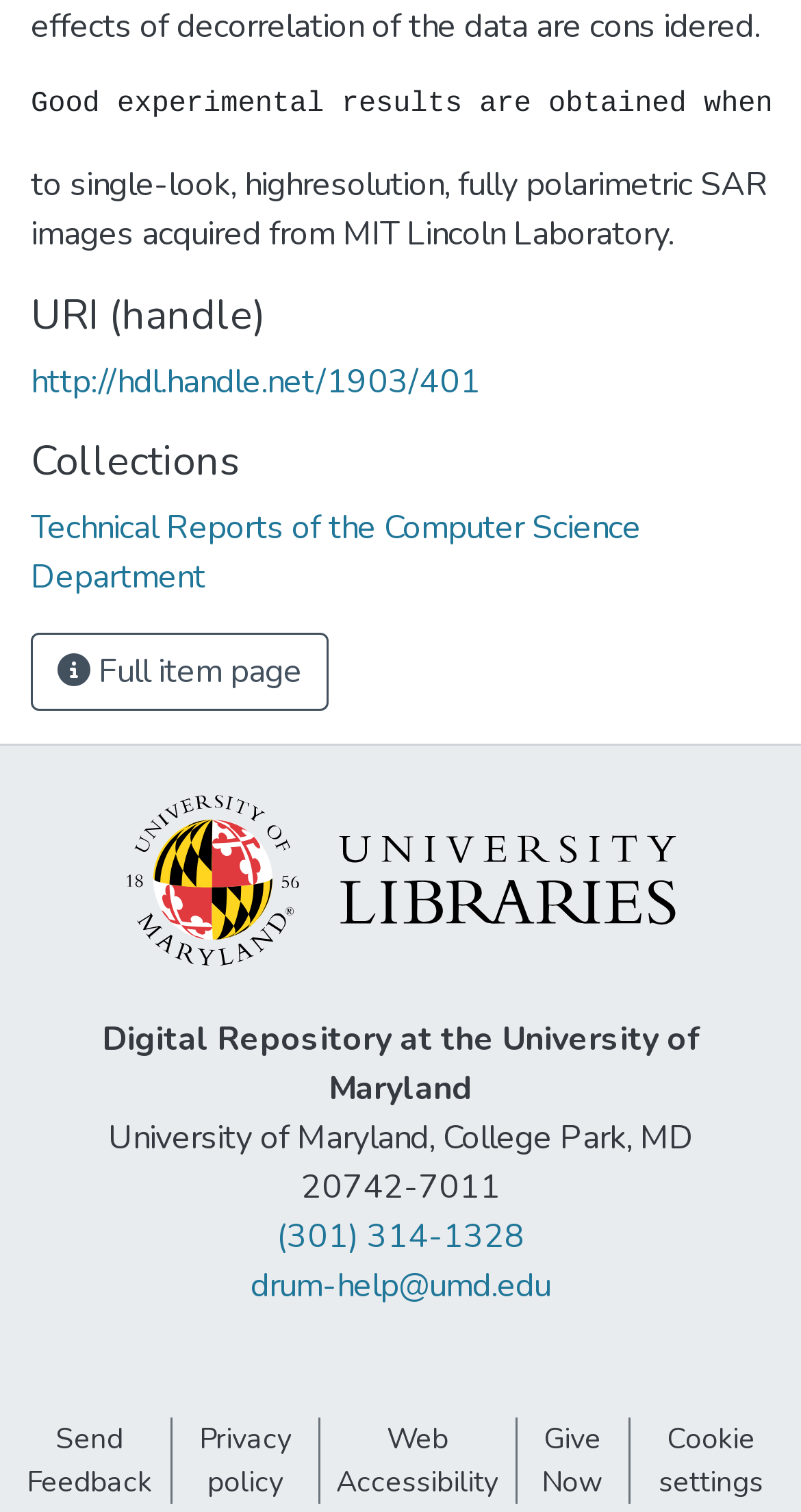Identify the bounding box coordinates necessary to click and complete the given instruction: "Visit the UMD Libraries homepage".

[0.147, 0.566, 0.853, 0.596]